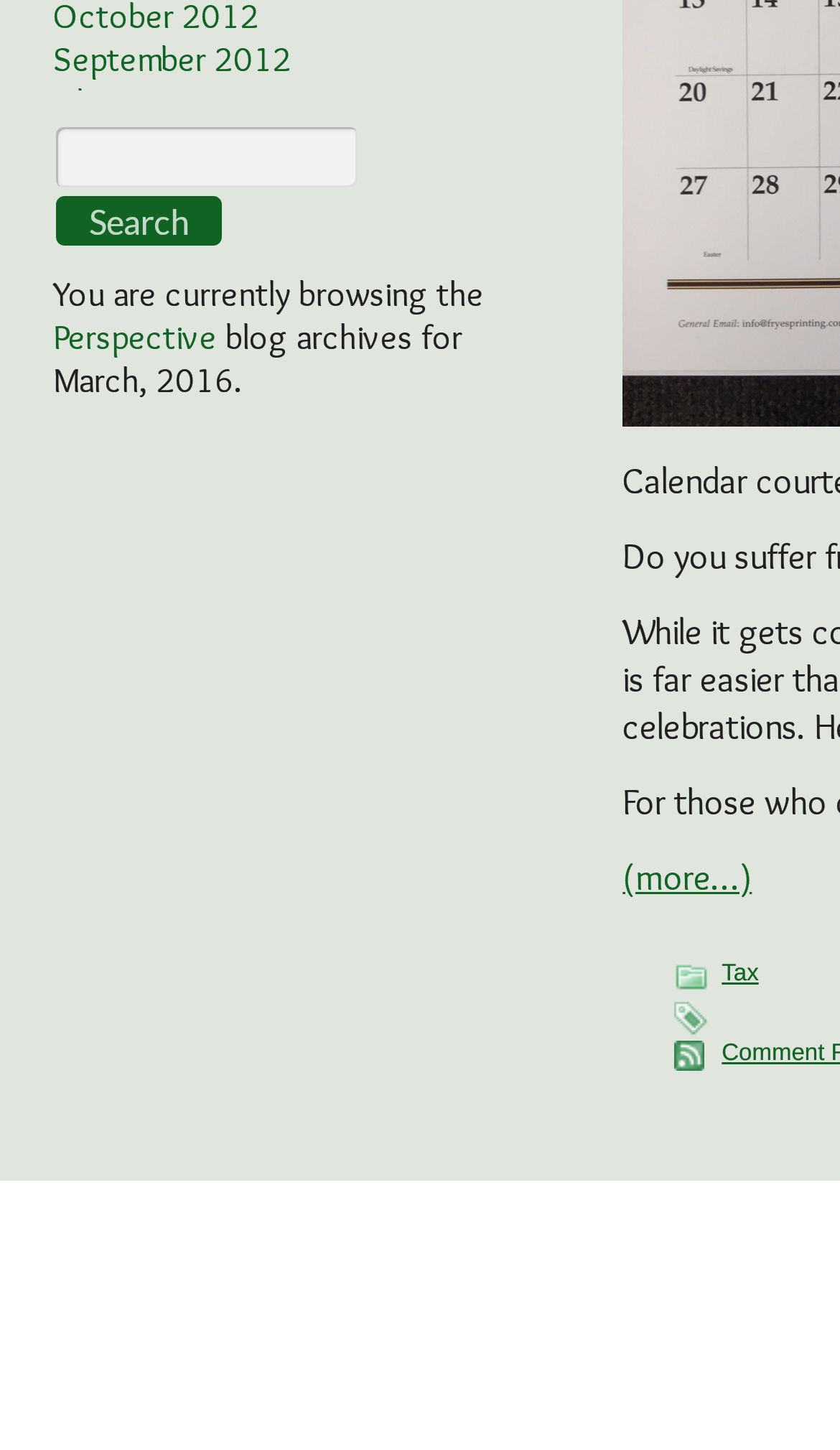Pinpoint the bounding box coordinates of the clickable area needed to execute the instruction: "Explore Perspective blog". The coordinates should be specified as four float numbers between 0 and 1, i.e., [left, top, right, bottom].

[0.063, 0.219, 0.258, 0.247]